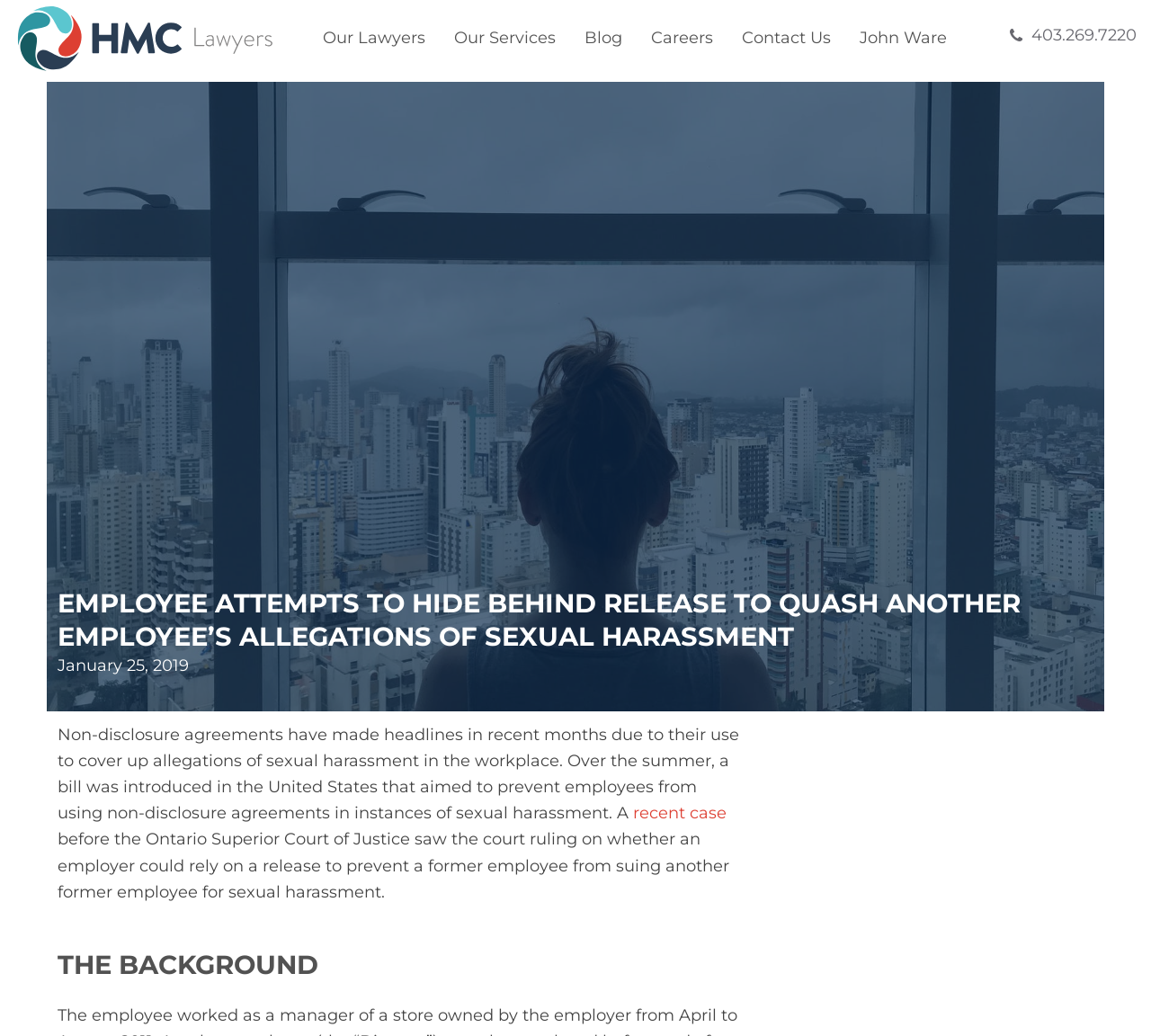What is the author of the blog post?
Answer the question with as much detail as you can, using the image as a reference.

The author of the blog post is John Ware, whose name is mentioned as a link at the top of the webpage, suggesting that he is the author of the blog post.